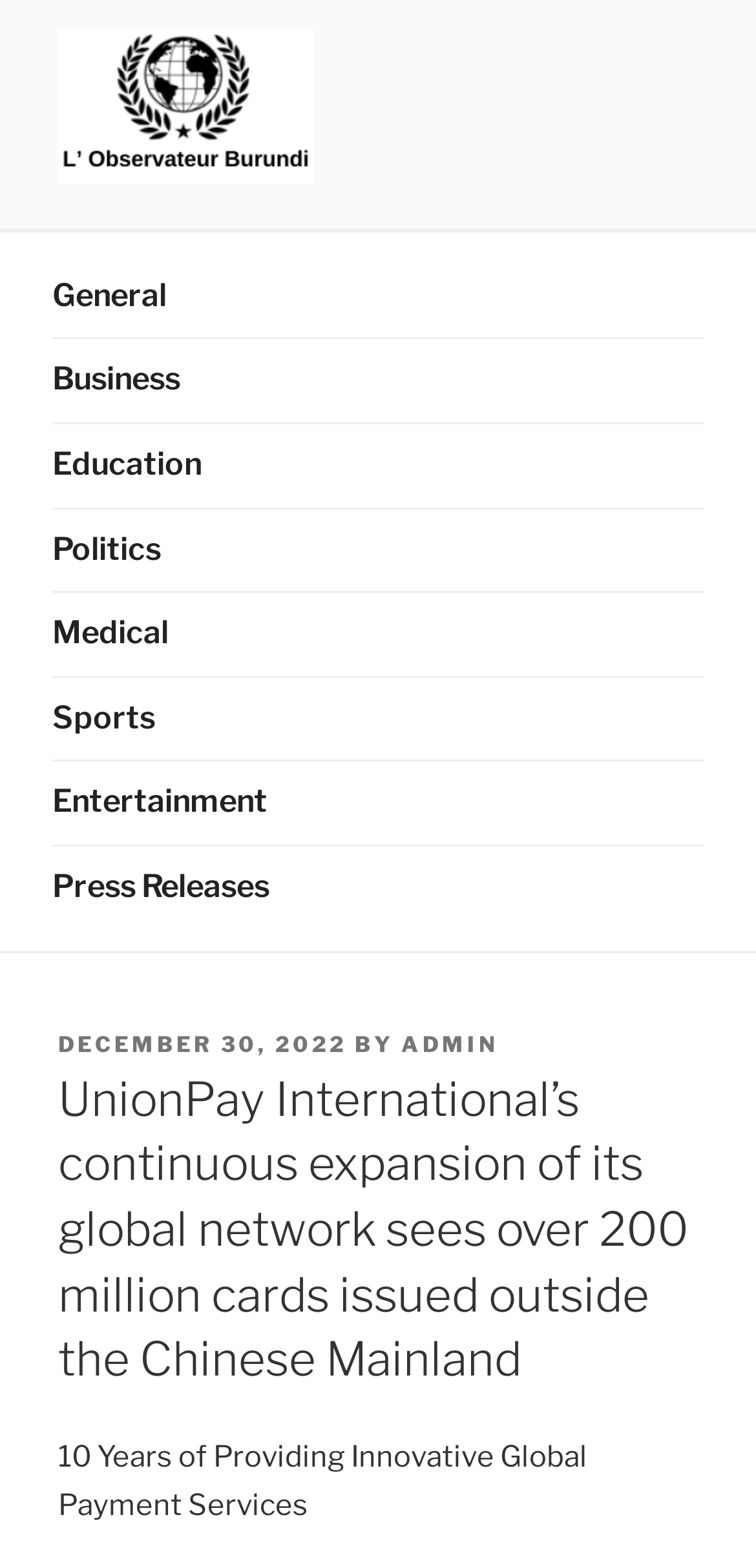What is the date of the latest article?
Ensure your answer is thorough and detailed.

I looked for the date information in the article section and found the link 'DECEMBER 30, 2022' next to the 'POSTED ON' text. This indicates the date of the latest article.